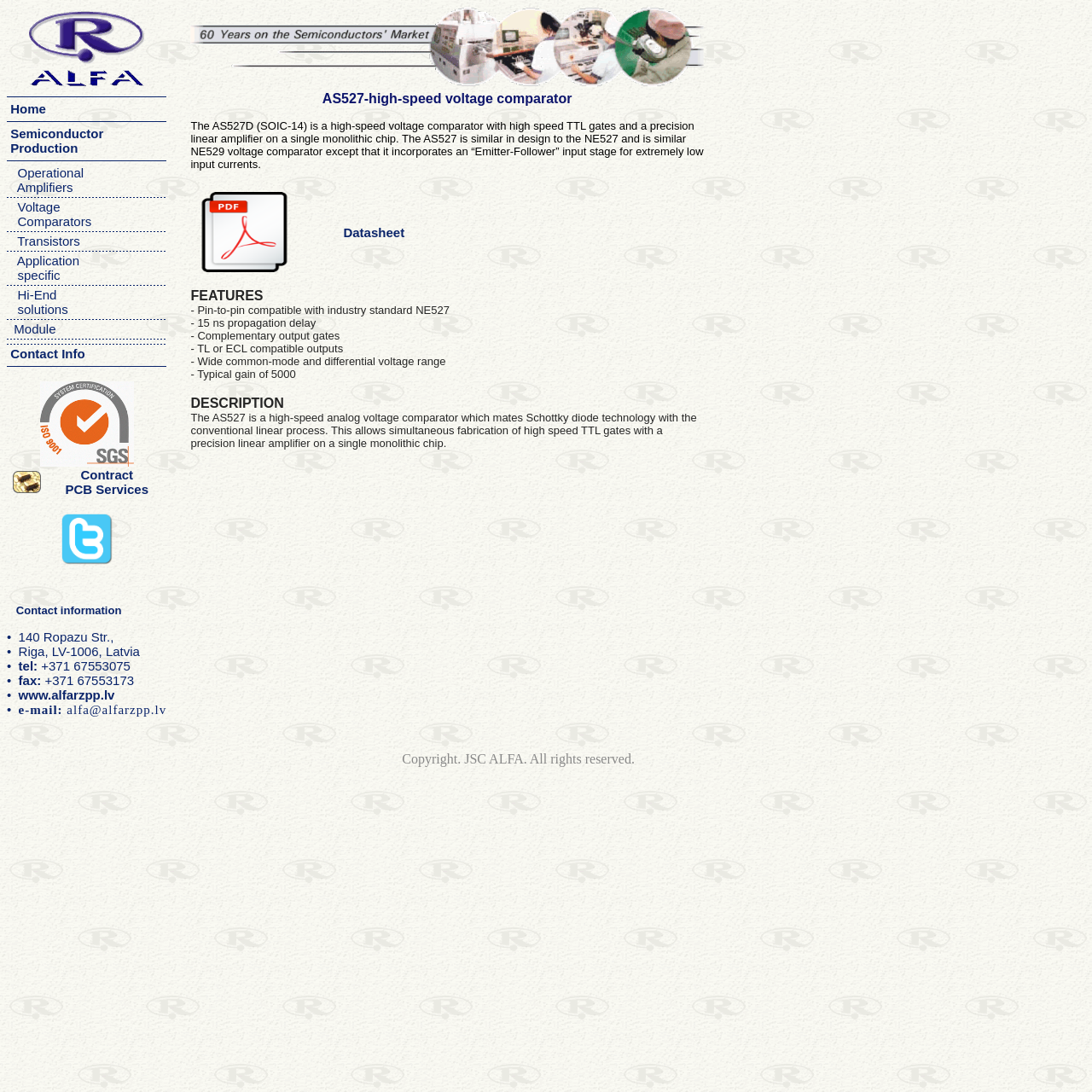Carefully examine the image and provide an in-depth answer to the question: How many images are in the first table cell?

In the first table cell, I found two image elements with bounding box coordinates [0.027, 0.003, 0.132, 0.063] and [0.027, 0.063, 0.132, 0.08], indicating that there are two images in this cell.